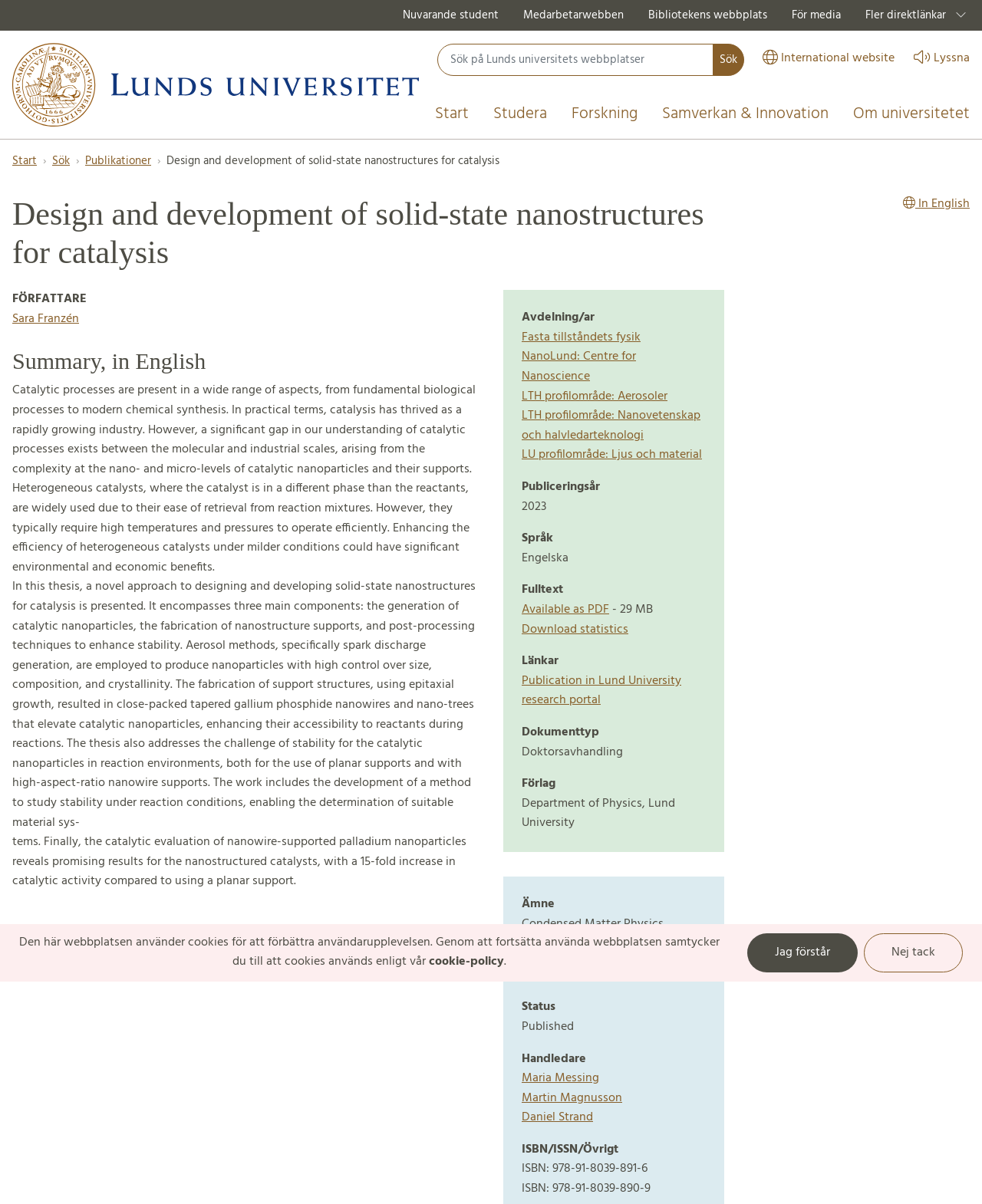Locate the bounding box coordinates of the UI element described by: "Medarbetarwebben". Provide the coordinates as four float numbers between 0 and 1, formatted as [left, top, right, bottom].

[0.52, 0.0, 0.648, 0.025]